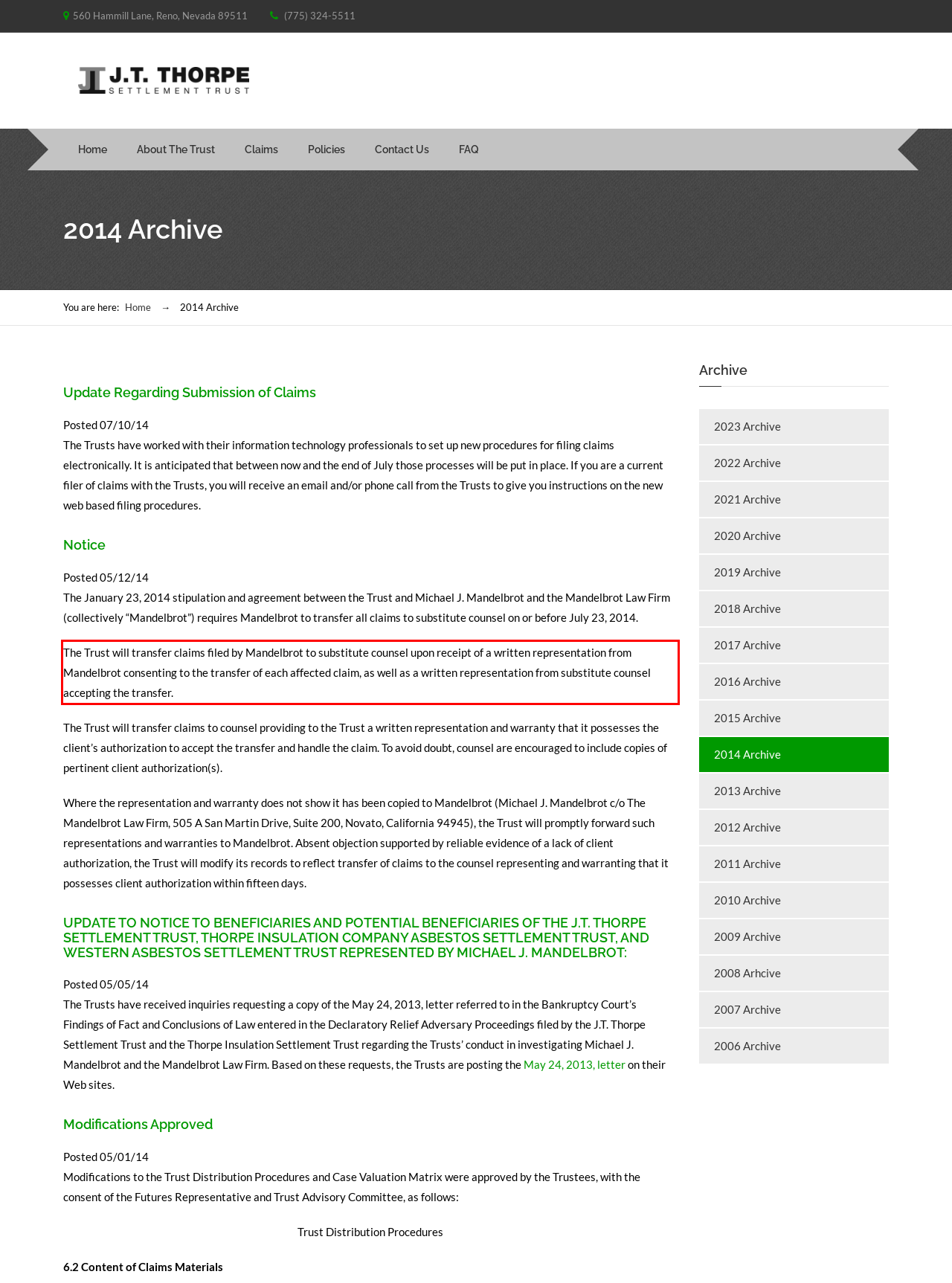Identify and transcribe the text content enclosed by the red bounding box in the given screenshot.

The Trust will transfer claims filed by Mandelbrot to substitute counsel upon receipt of a written representation from Mandelbrot consenting to the transfer of each affected claim, as well as a written representation from substitute counsel accepting the transfer.